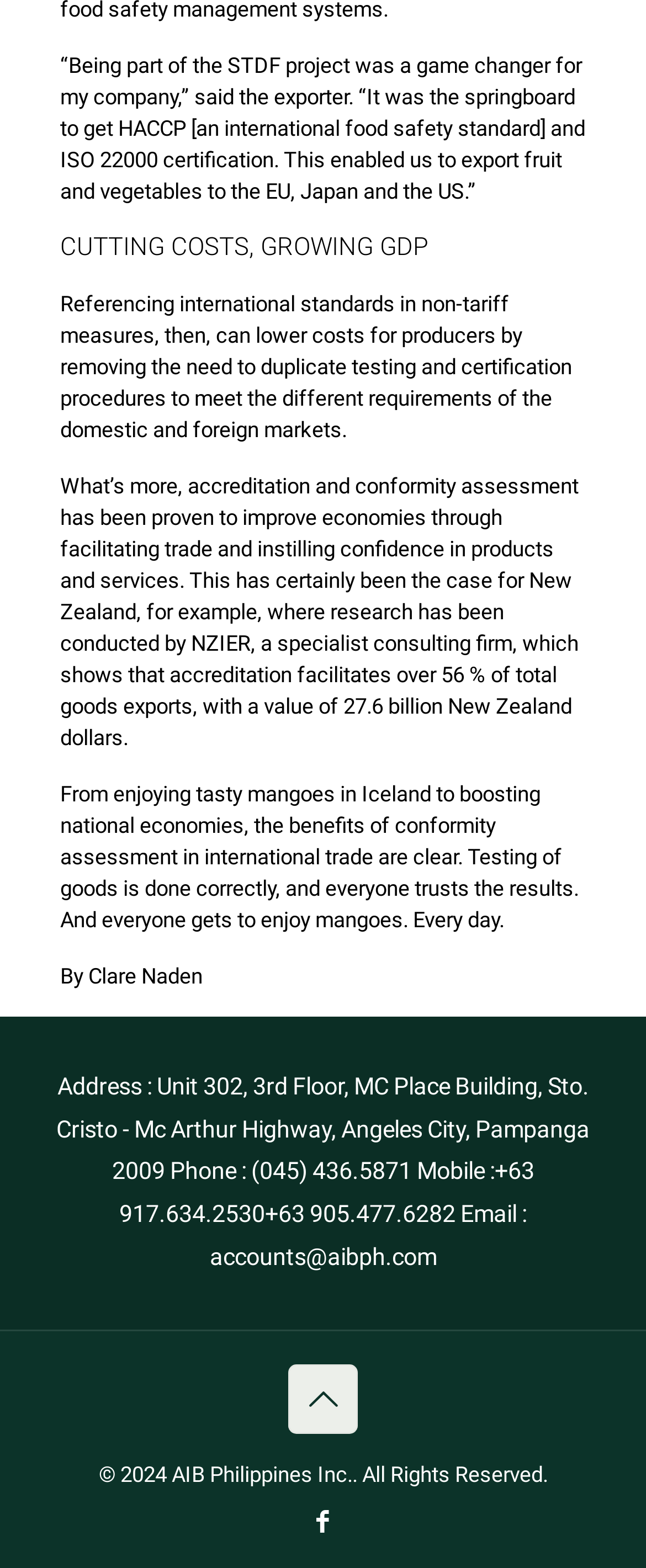Determine the bounding box coordinates for the HTML element mentioned in the following description: "title="Facebook"". The coordinates should be a list of four floats ranging from 0 to 1, represented as [left, top, right, bottom].

[0.473, 0.961, 0.527, 0.98]